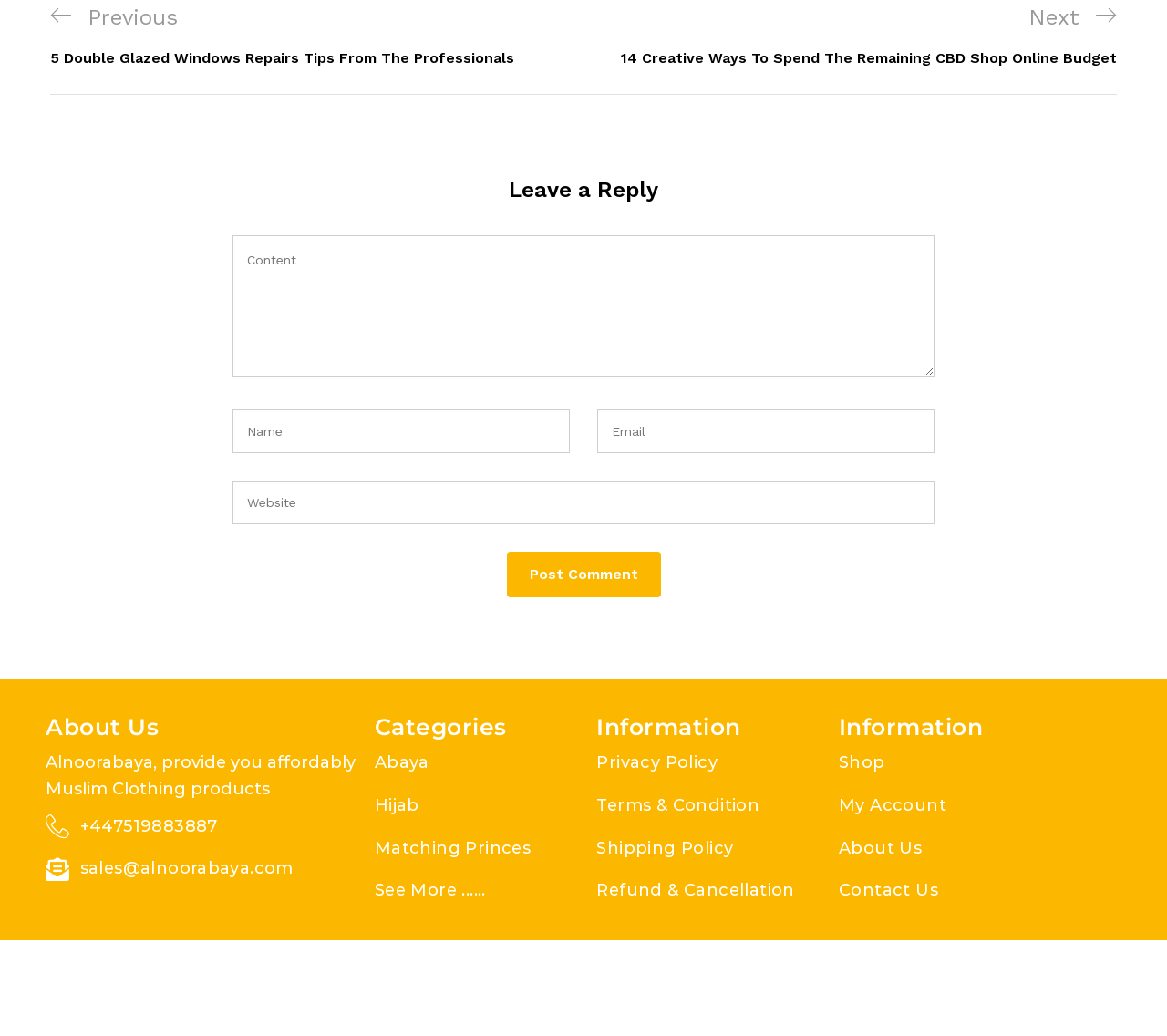Locate the bounding box coordinates of the element that should be clicked to fulfill the instruction: "View privacy policy".

[0.511, 0.724, 0.703, 0.749]